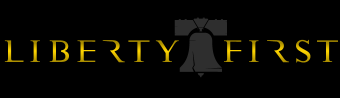Illustrate the image with a detailed caption.

The image features a logo for "Liberty First," prominently displaying the phrase in bold, stylized typography. The word "LIBERTY" is rendered in a striking gold font, signifying value and importance, while "FIRST" appears below in a complementary design. At the center of the logo is an iconic silhouette of a bell, which symbolizes freedom and independence. This logo is likely associated with discussions regarding civil liberties, capturing attention with its meaningful representation of rights and freedoms, particularly in the context of the Fourth Amendment.